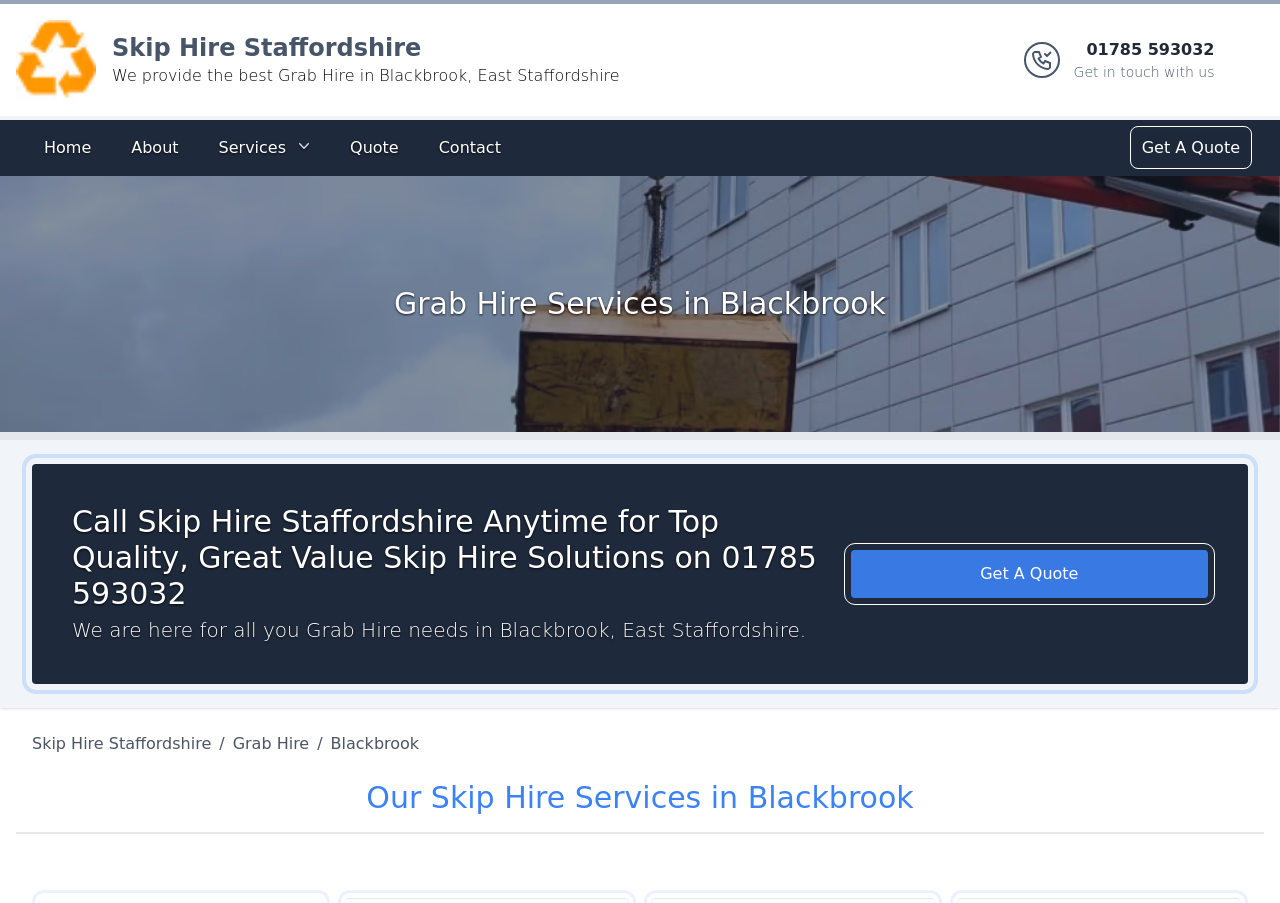Provide the bounding box for the UI element matching this description: "Grab Hire".

[0.175, 0.811, 0.248, 0.837]